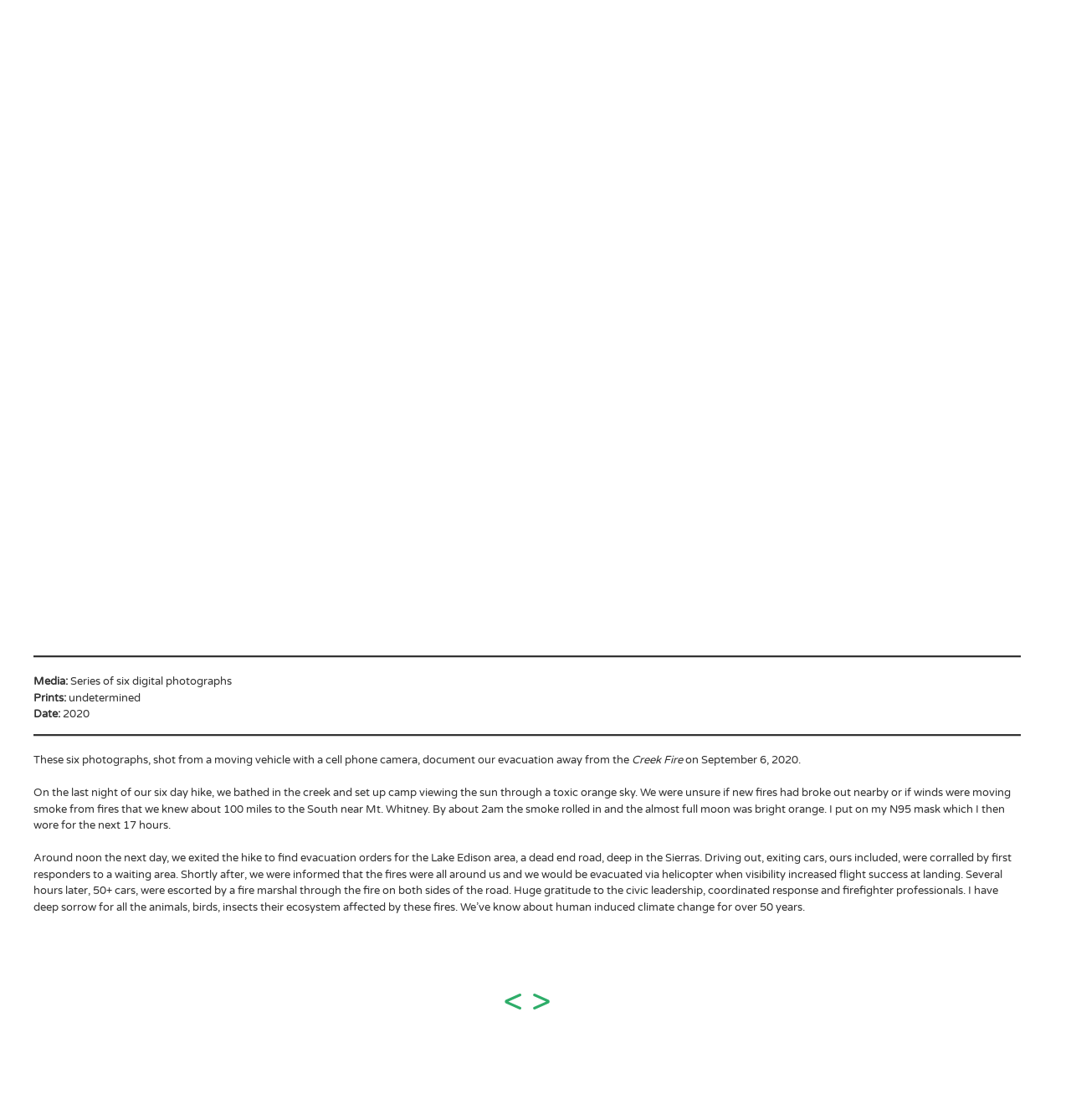Refer to the image and provide a thorough answer to this question:
What is the date of the Creek Fire?

The webpage mentions 'on September 6, 2020' in the context of the Creek Fire, indicating that this is the date of the fire.